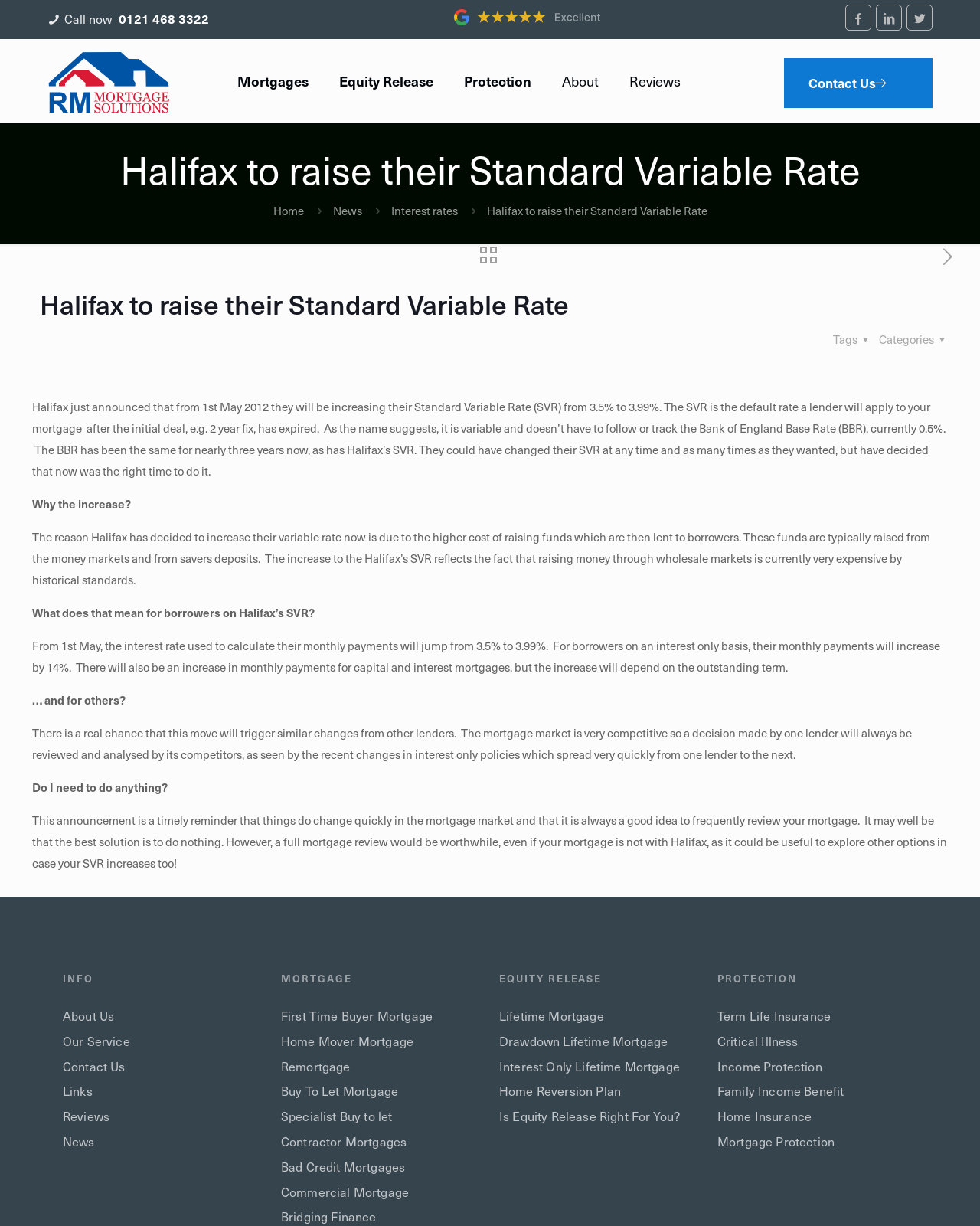Carefully examine the image and provide an in-depth answer to the question: What is the phone number to call for mortgage solutions?

I found the contact details section on the webpage, which includes a phone number. The phone number is '0121 468 3322', which is linked to the text 'Call now'.